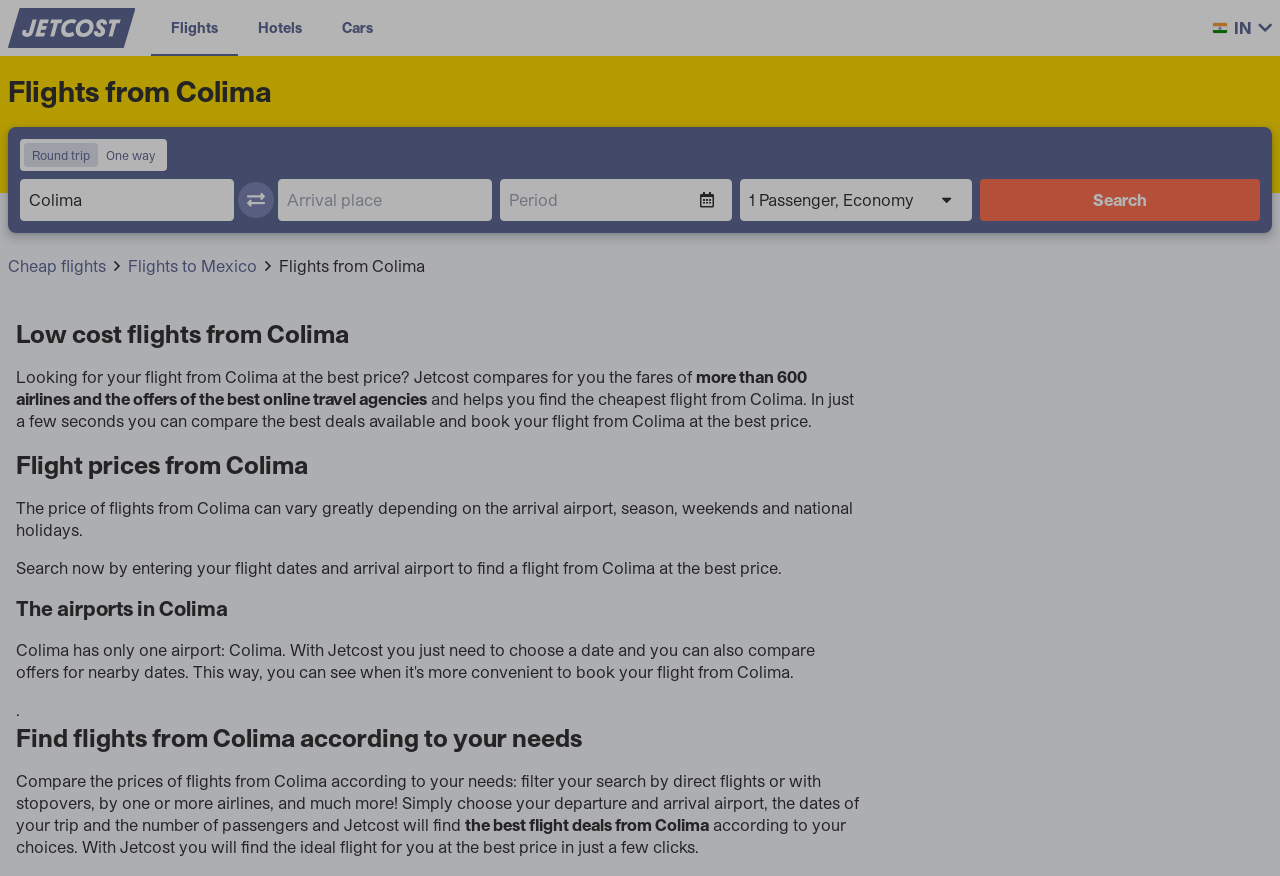Extract the main title from the webpage.

Flights from Colima